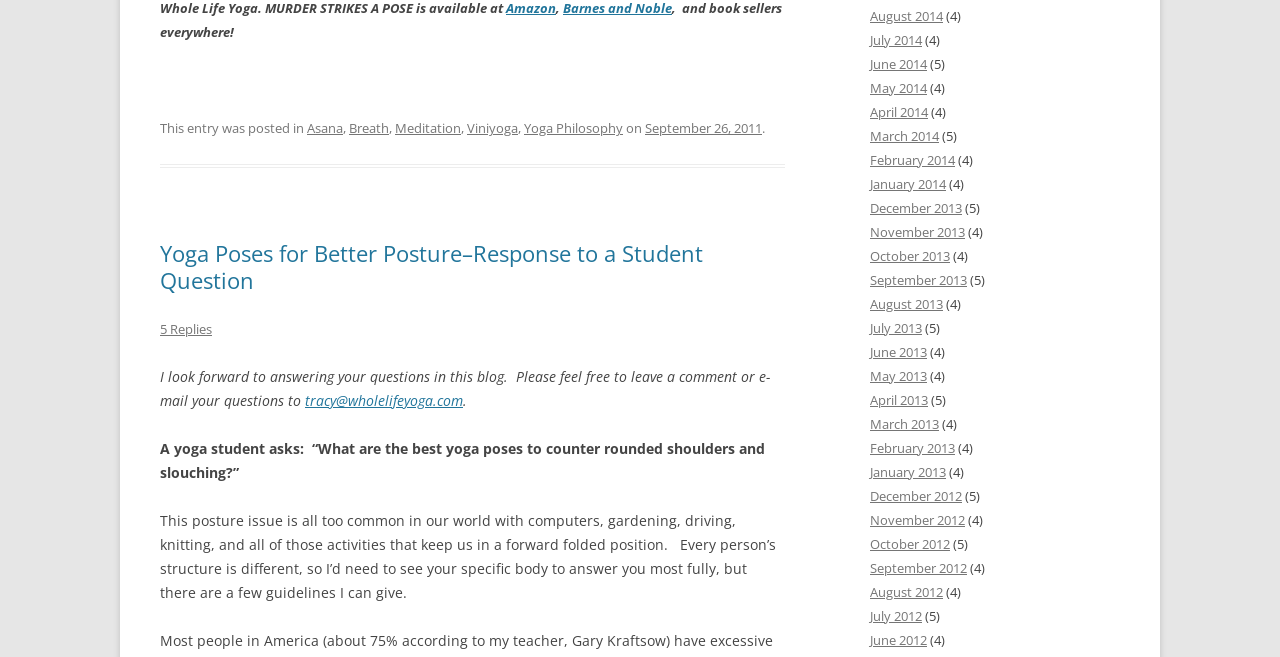Please find the bounding box coordinates of the section that needs to be clicked to achieve this instruction: "Click on the 'Yoga Poses for Better Posture–Response to a Student Question' link".

[0.125, 0.363, 0.549, 0.449]